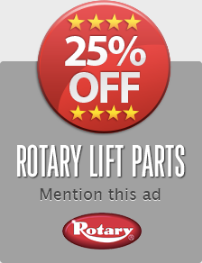Give a detailed account of the visual content in the image.

The image features a vibrant promotional advertisement offering a 25% discount on Rotary lift parts. The design prominently showcases a bold red circular emblem with the text "25% OFF," surrounded by five yellow stars, emphasizing the appeal of the offer. Below the emblem, the advertisement clearly states "ROTARY LIFT PARTS," presented in a sleek font, encouraging potential customers to take action. Additionally, the phrase "Mention this ad" is included, inviting customers to redeem the discount. A logo at the bottom identifies the brand as Rotary, ensuring brand recognition and trust for those seeking high-quality lift parts.